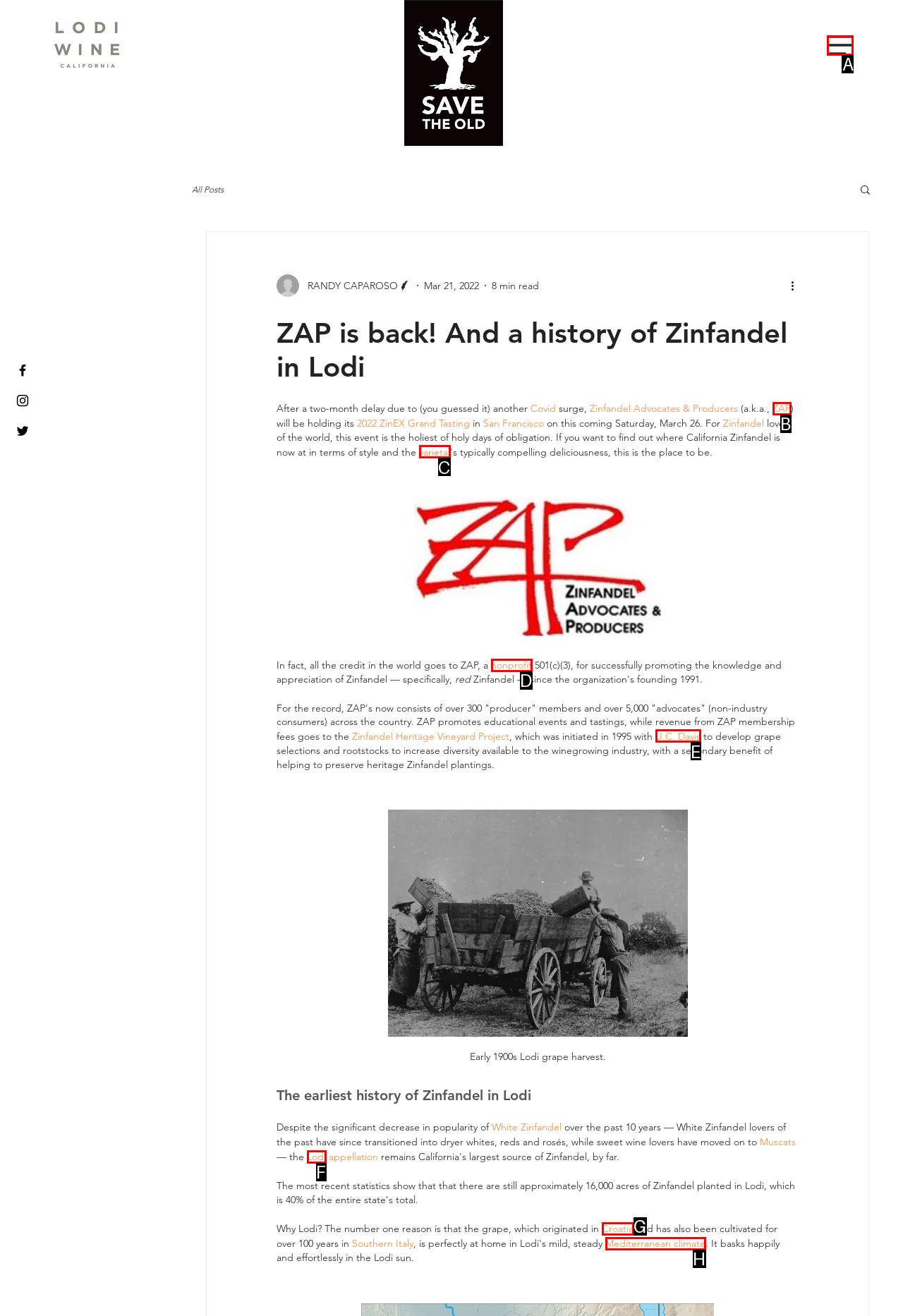Identify the correct choice to execute this task: Open site navigation
Respond with the letter corresponding to the right option from the available choices.

A